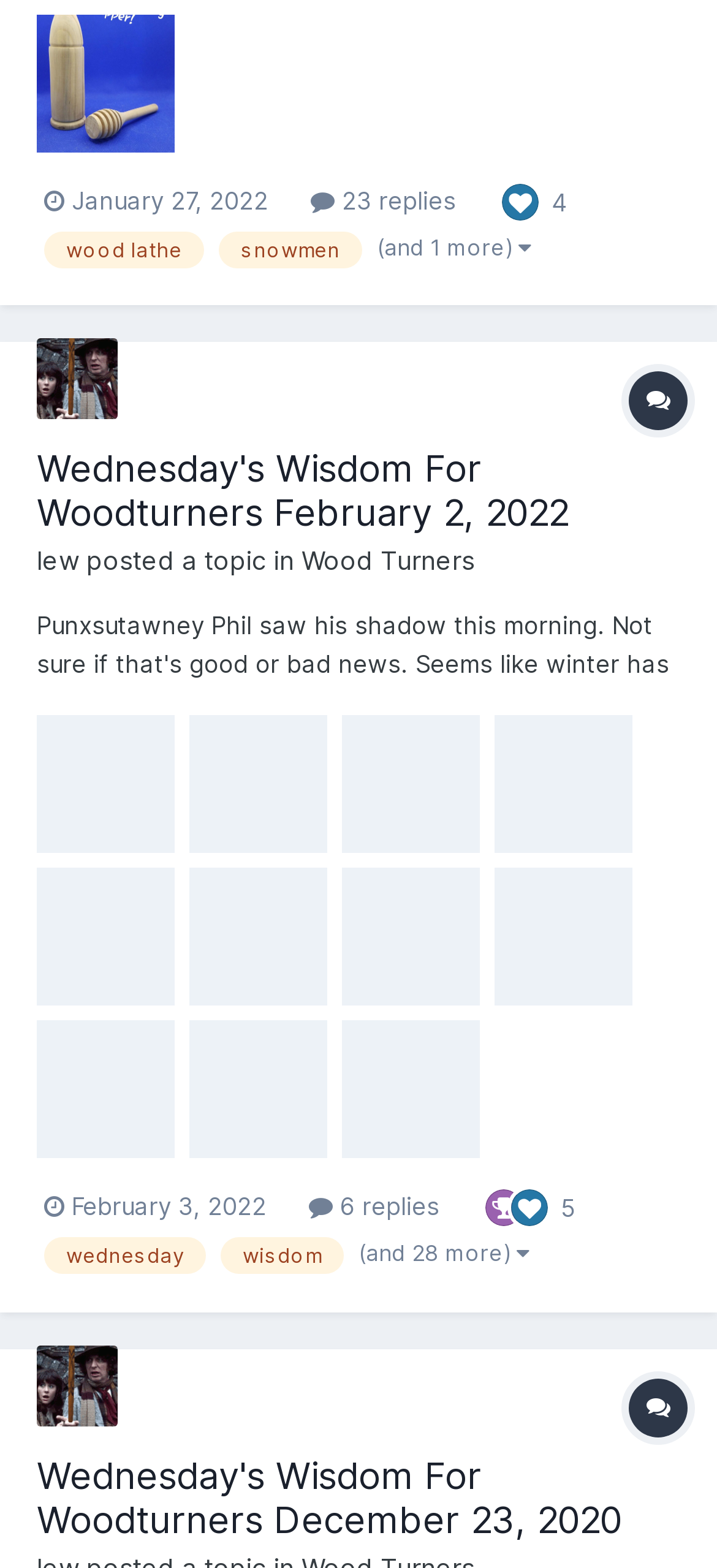Give a concise answer using only one word or phrase for this question:
How many replies does the first topic have?

23